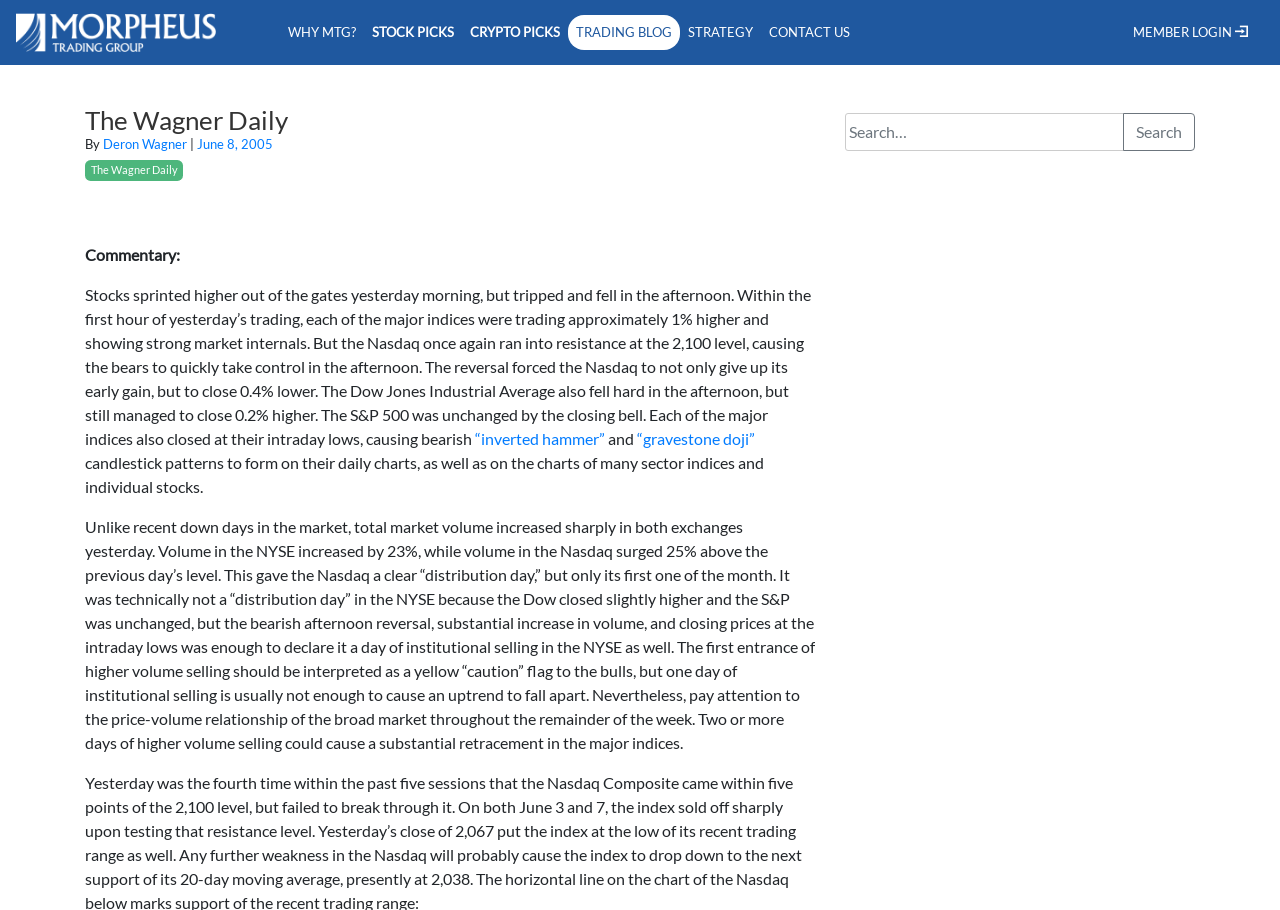Please provide the bounding box coordinates in the format (top-left x, top-left y, bottom-right x, bottom-right y). Remember, all values are floating point numbers between 0 and 1. What is the bounding box coordinate of the region described as: The Wagner Daily

[0.066, 0.176, 0.143, 0.199]